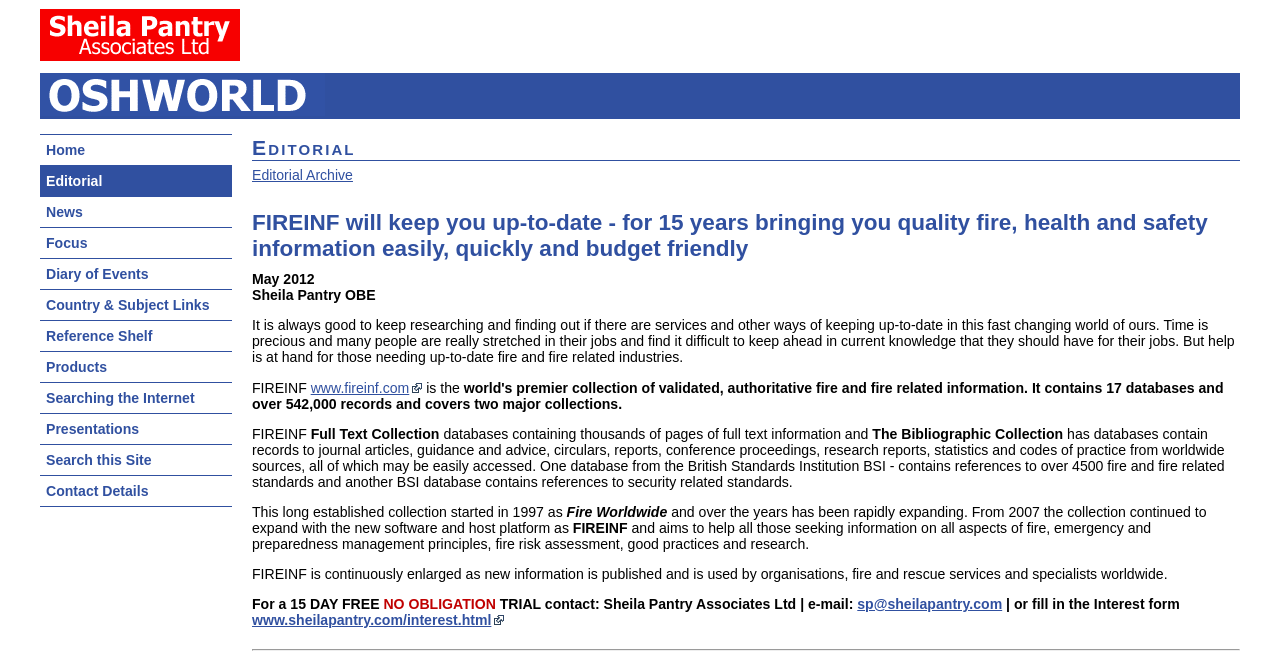Please study the image and answer the question comprehensively:
What is the purpose of FIREINF?

The purpose of FIREINF can be inferred from the text, which states that it provides 'quality fire, health and safety information easily, quickly and budget friendly' and aims to help those seeking information on all aspects of fire, emergency, and preparedness management principles.